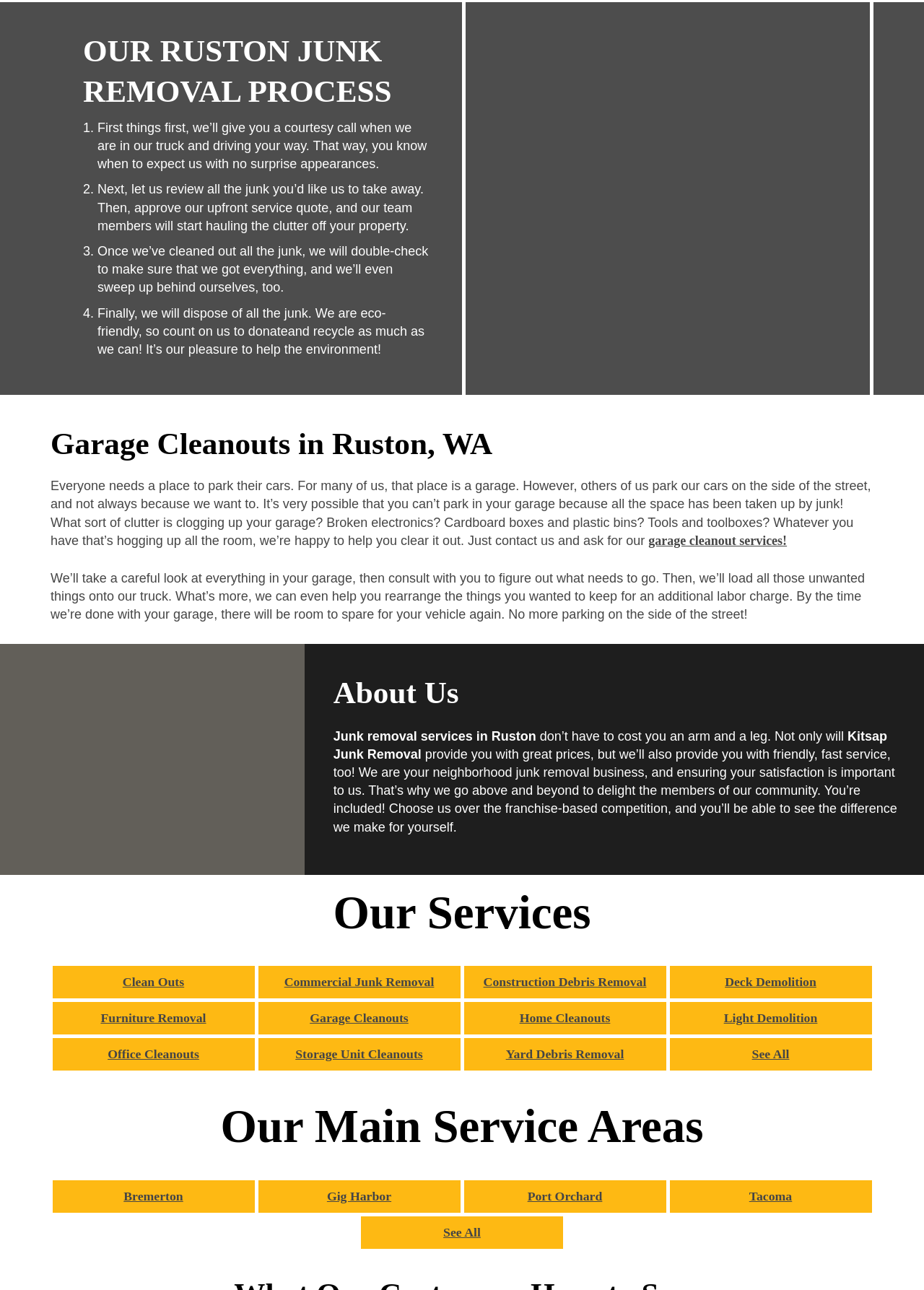Determine the bounding box coordinates of the region to click in order to accomplish the following instruction: "Learn about garage cleanouts in Ruston, WA". Provide the coordinates as four float numbers between 0 and 1, specifically [left, top, right, bottom].

[0.055, 0.329, 0.945, 0.36]